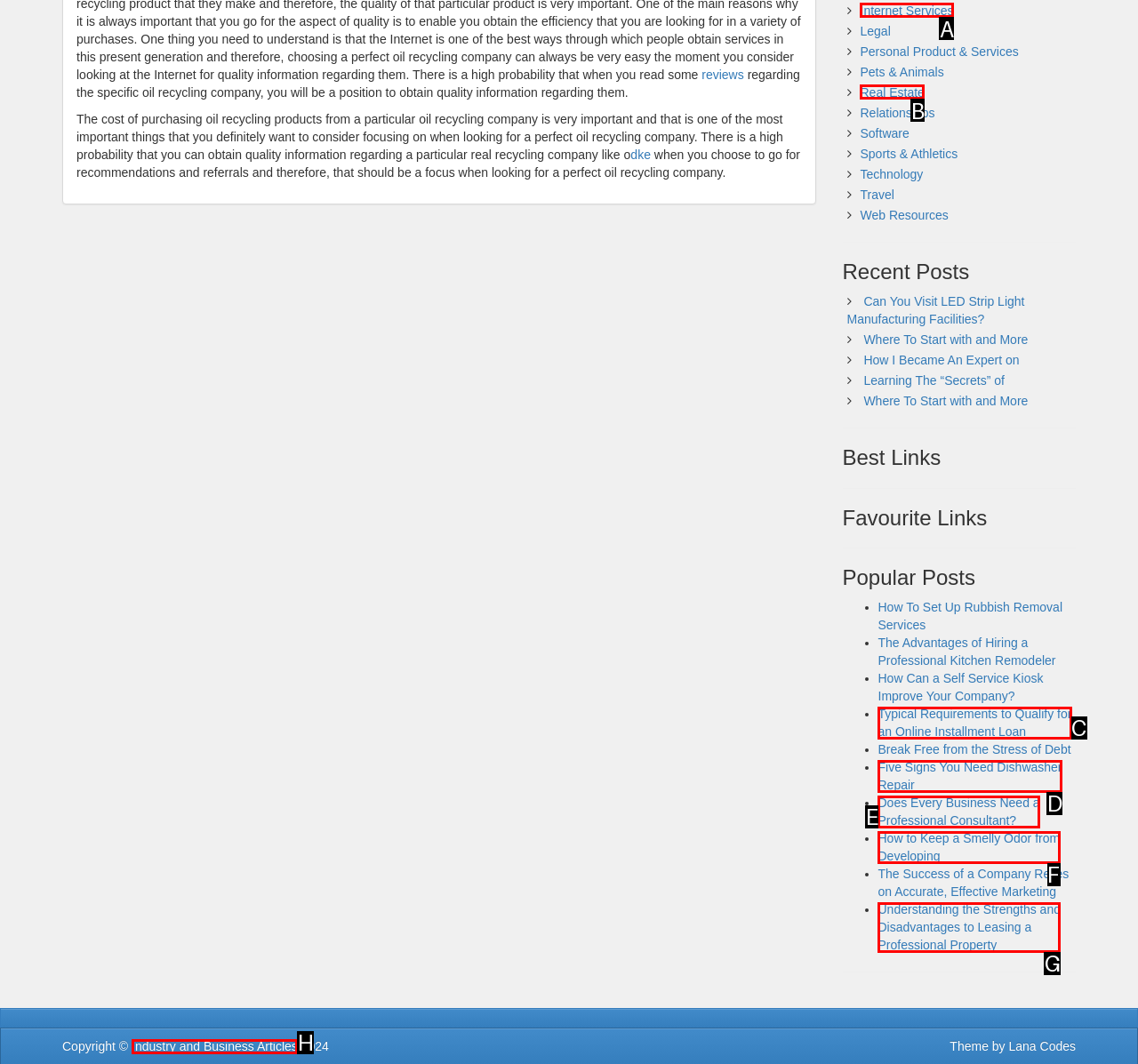Identify the option that corresponds to the description: Real Estate. Provide only the letter of the option directly.

B